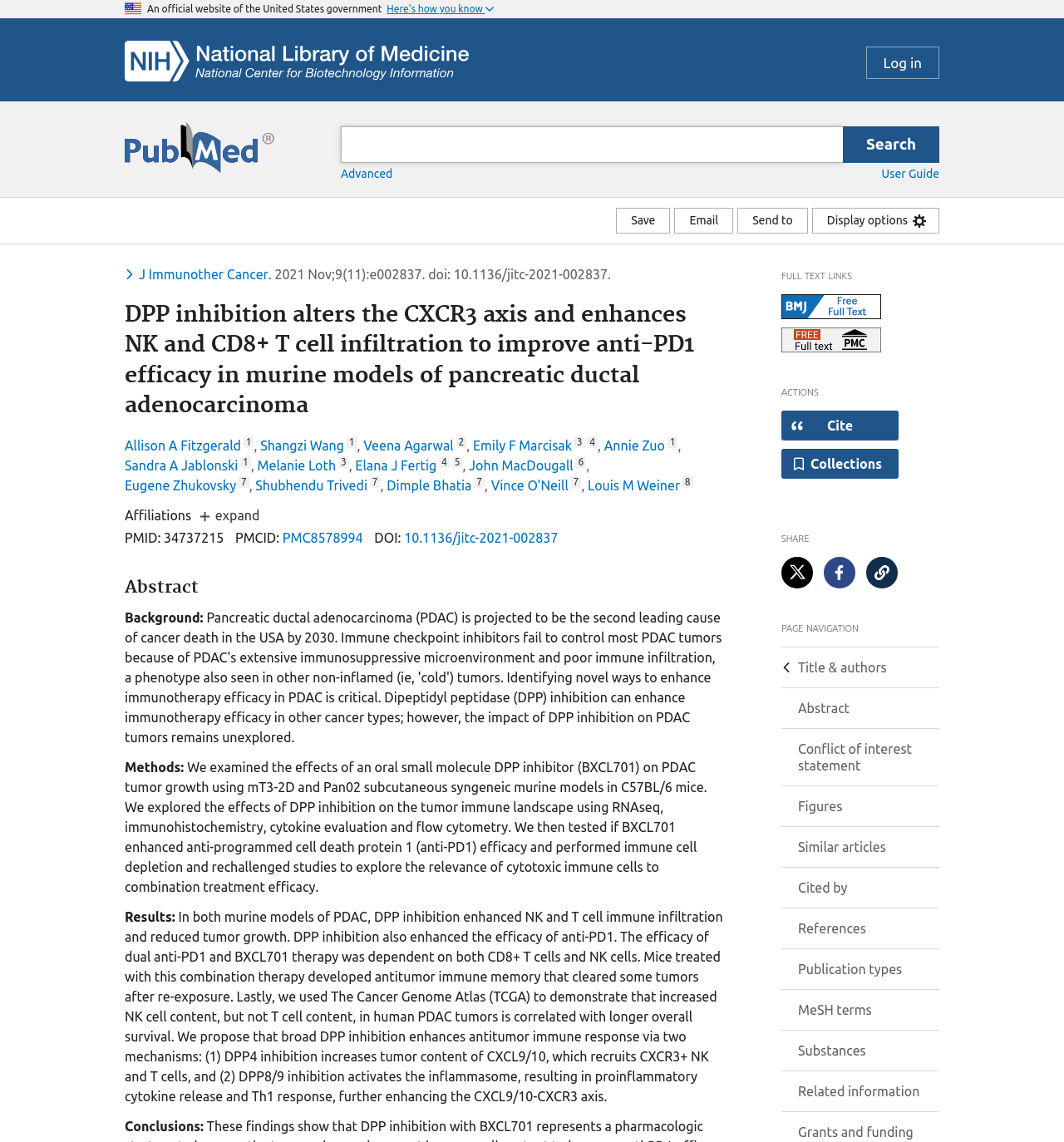Identify the bounding box coordinates for the UI element that matches this description: "MeSH terms".

[0.734, 0.866, 0.883, 0.901]